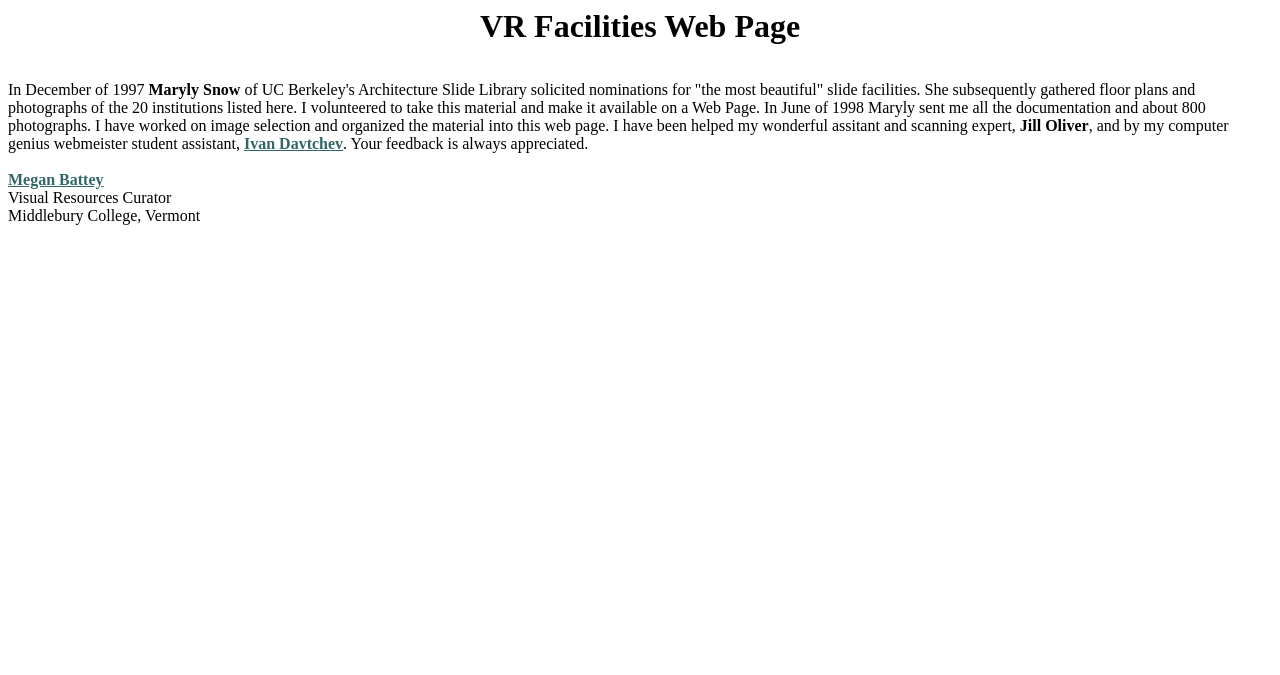What is the title of the webpage?
Please use the visual content to give a single word or phrase answer.

VR Facilities Web Page